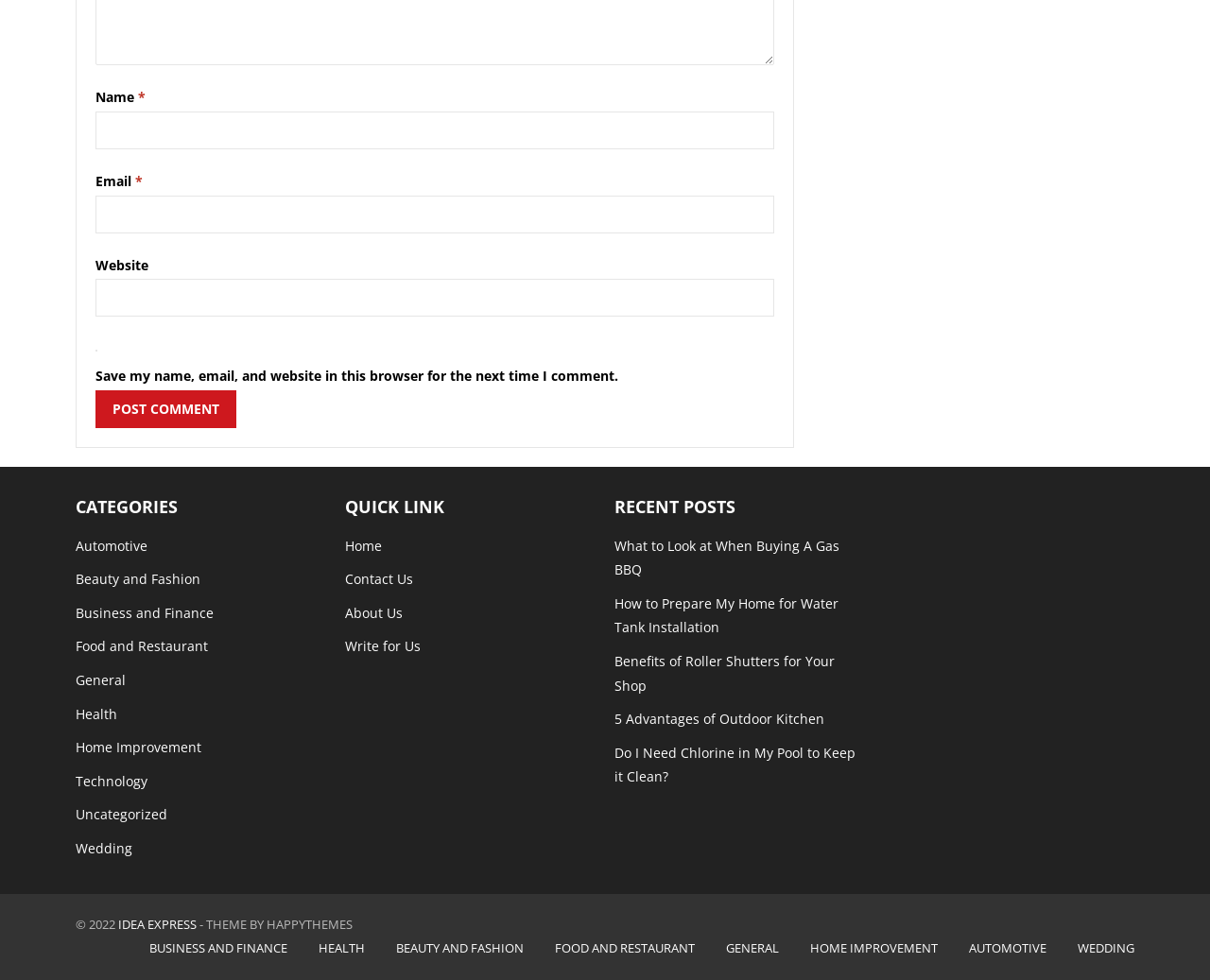What is the copyright year of the website?
Kindly offer a detailed explanation using the data available in the image.

The website's footer section contains the text '© 2022', indicating that the website's copyright year is 2022.